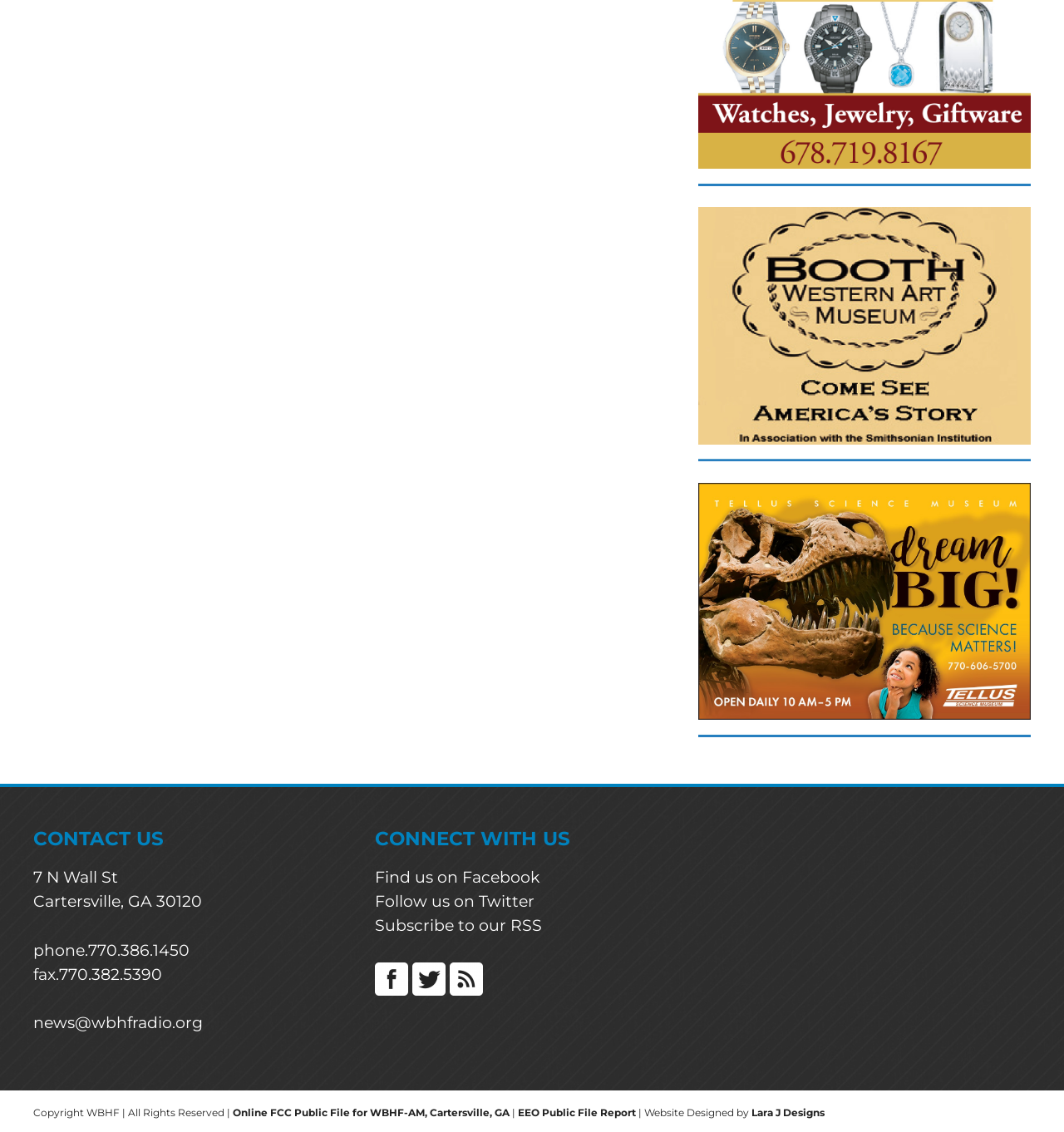What is the address of the contact? From the image, respond with a single word or brief phrase.

7 N Wall St, Cartersville, GA 30120